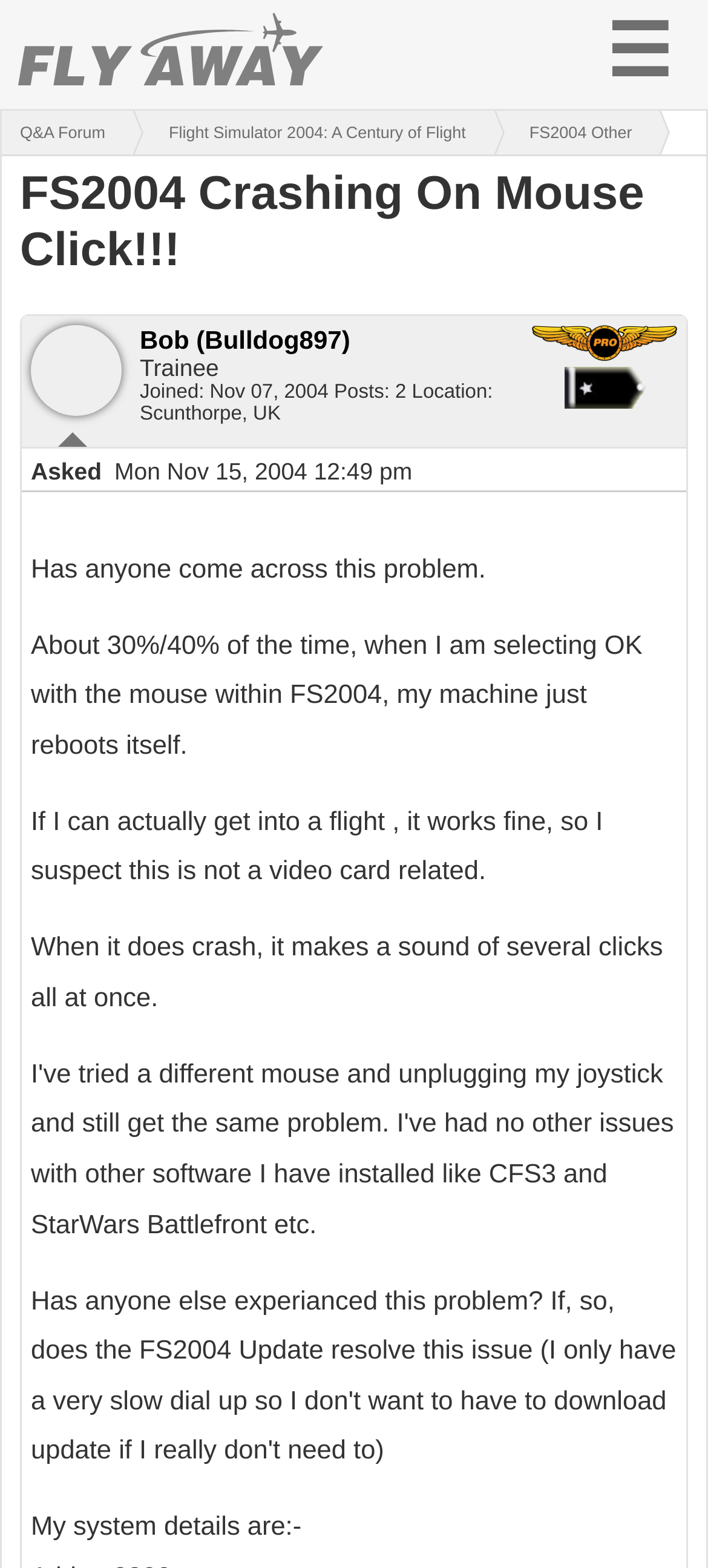Please give a succinct answer using a single word or phrase:
What is the problem that the person is experiencing with FS2004?

Crashing on mouse click